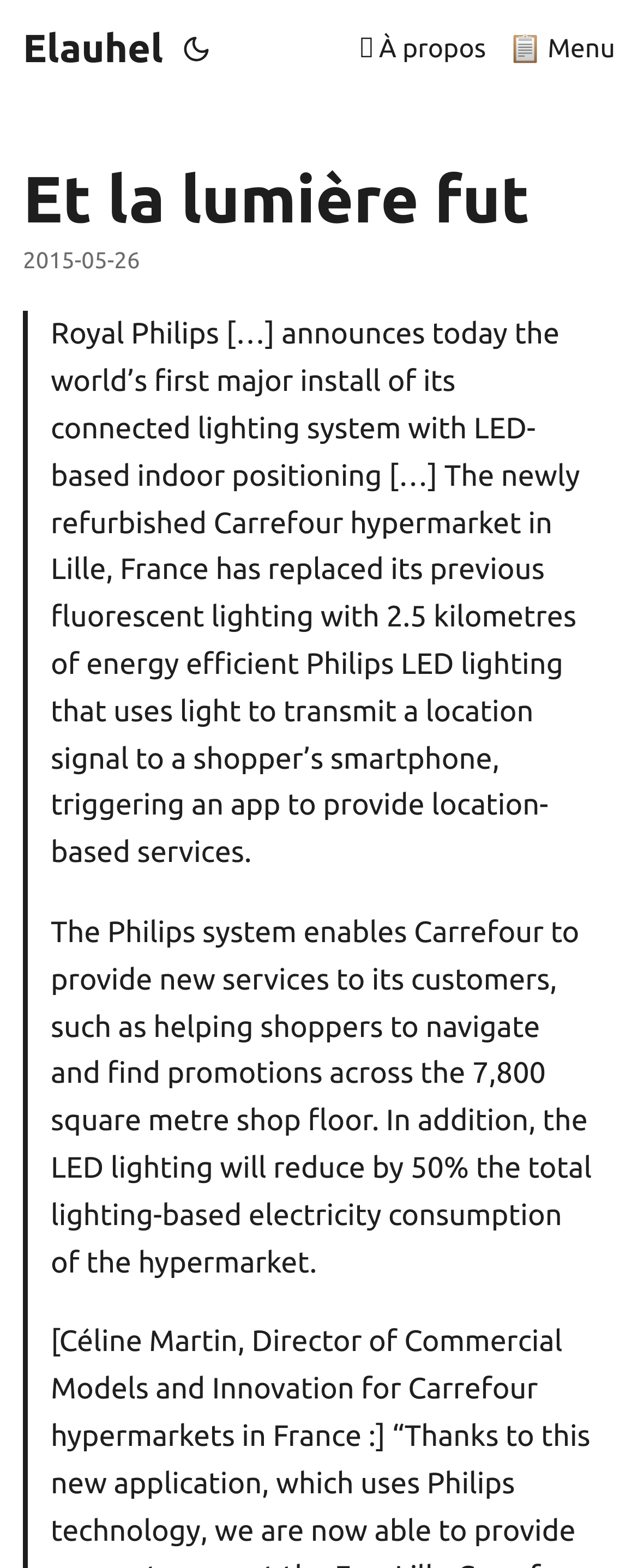Answer the question below in one word or phrase:
What is the company that announces the world’s first major install of its connected lighting system?

Royal Philips